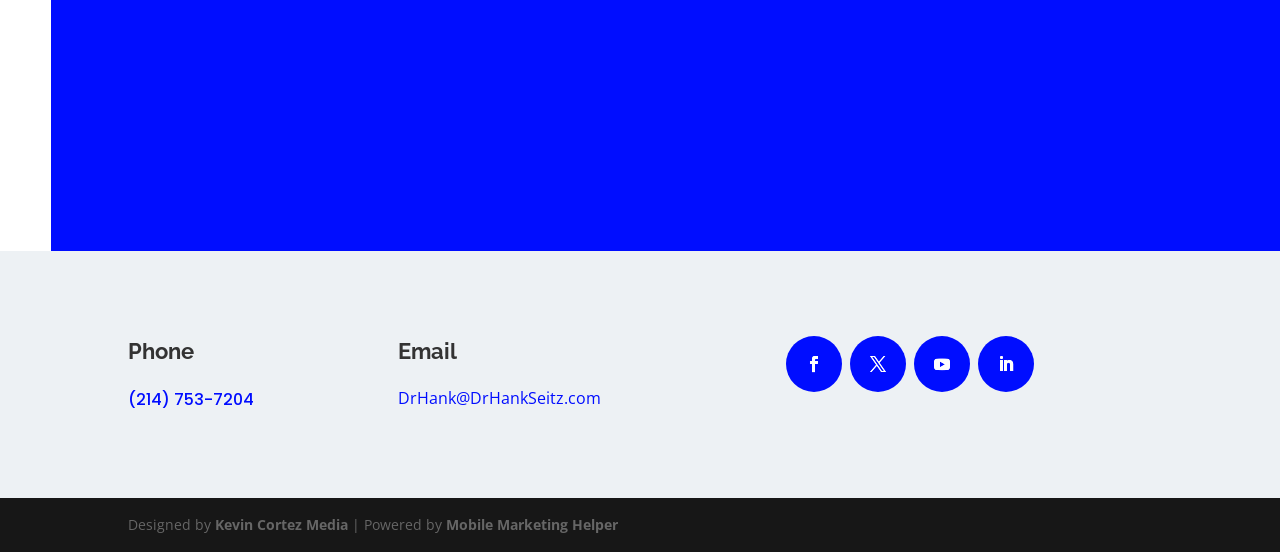What is the name of the platform that powers the website?
Look at the image and respond to the question as thoroughly as possible.

I found the platform's name by looking at the 'Powered by' text and the link next to it, which contains the platform's name.